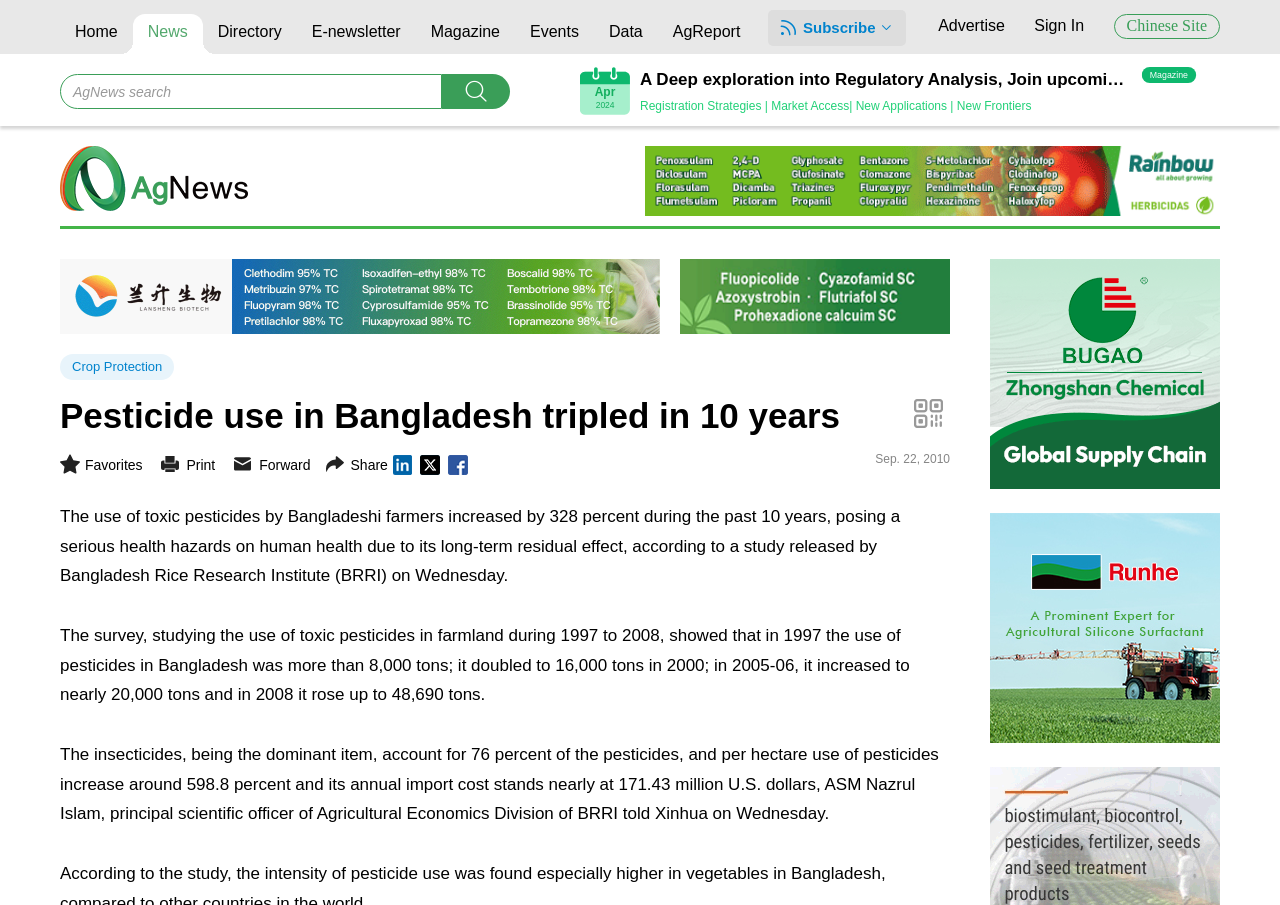Find the bounding box coordinates of the clickable area required to complete the following action: "Search for something in the 'AgNews search' textbox".

[0.047, 0.082, 0.345, 0.12]